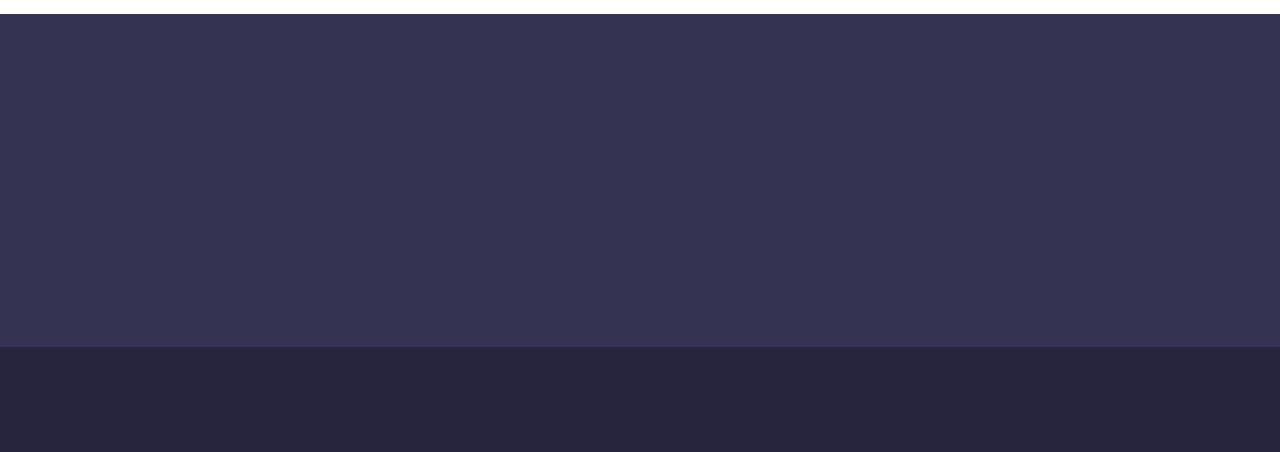Please identify the bounding box coordinates of the region to click in order to complete the given instruction: "Read the blog". The coordinates should be four float numbers between 0 and 1, i.e., [left, top, right, bottom].

[0.41, 0.541, 0.44, 0.595]